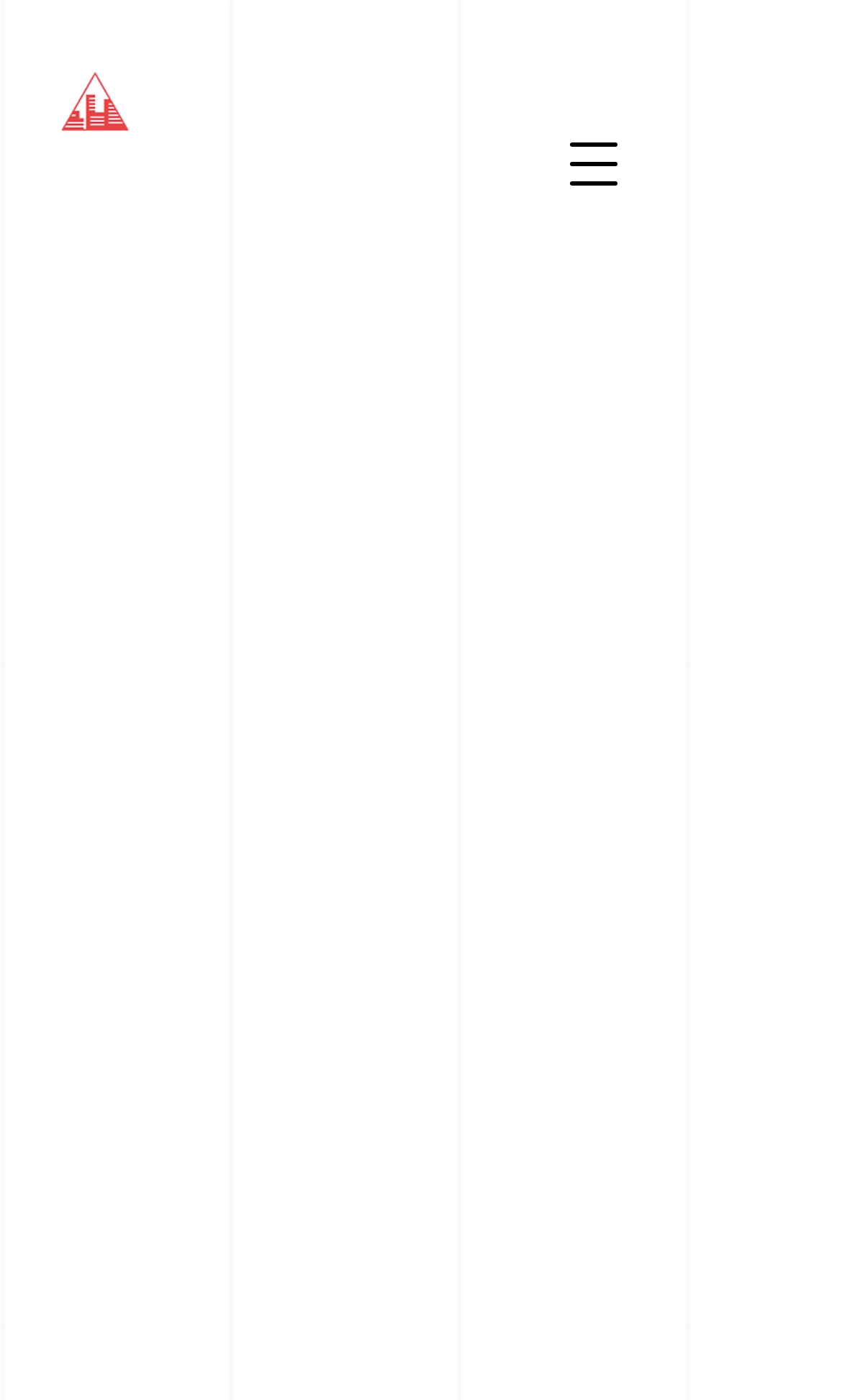What is the expertise of the attorney?
Give a detailed and exhaustive answer to the question.

Based on the webpage content, the attorney has lengthy multi-decades of experience in handling complex family law matters at the trial and appellate level, which has made them experts in handling all matters of Estate Planning and Probate.